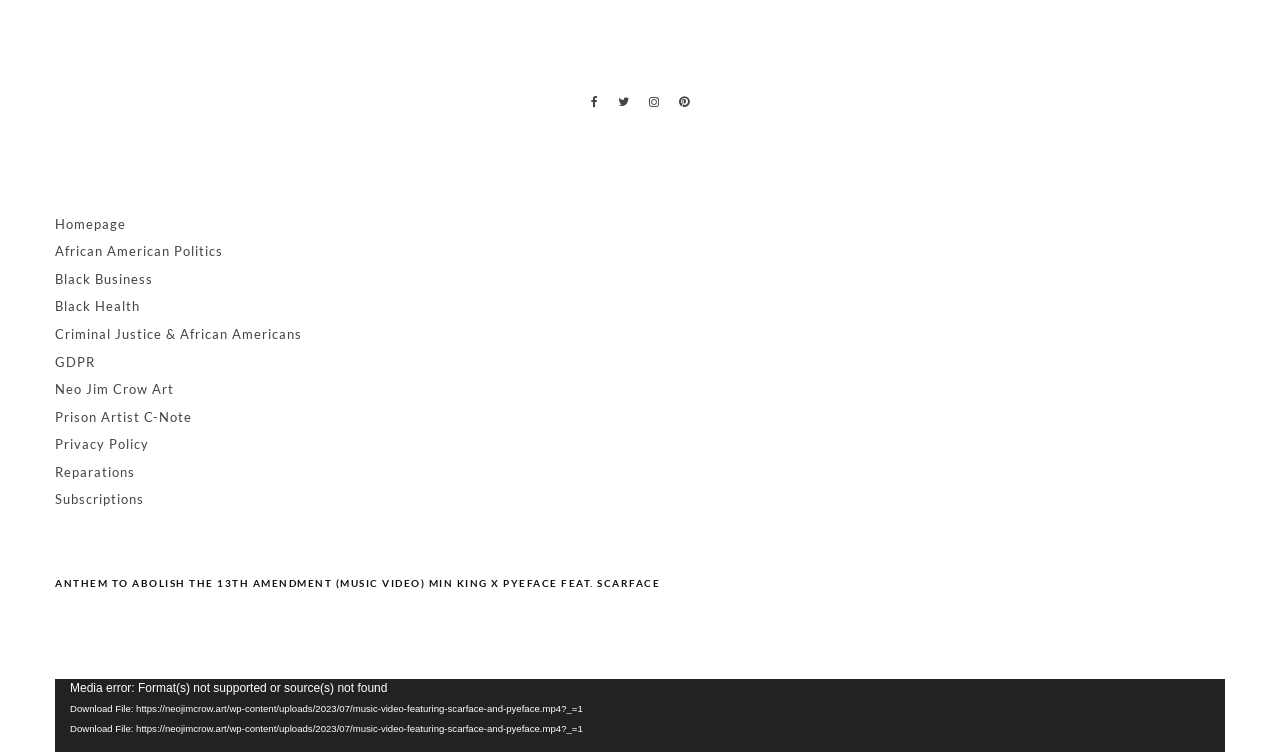Please predict the bounding box coordinates (top-left x, top-left y, bottom-right x, bottom-right y) for the UI element in the screenshot that fits the description: Reparations

[0.043, 0.617, 0.105, 0.638]